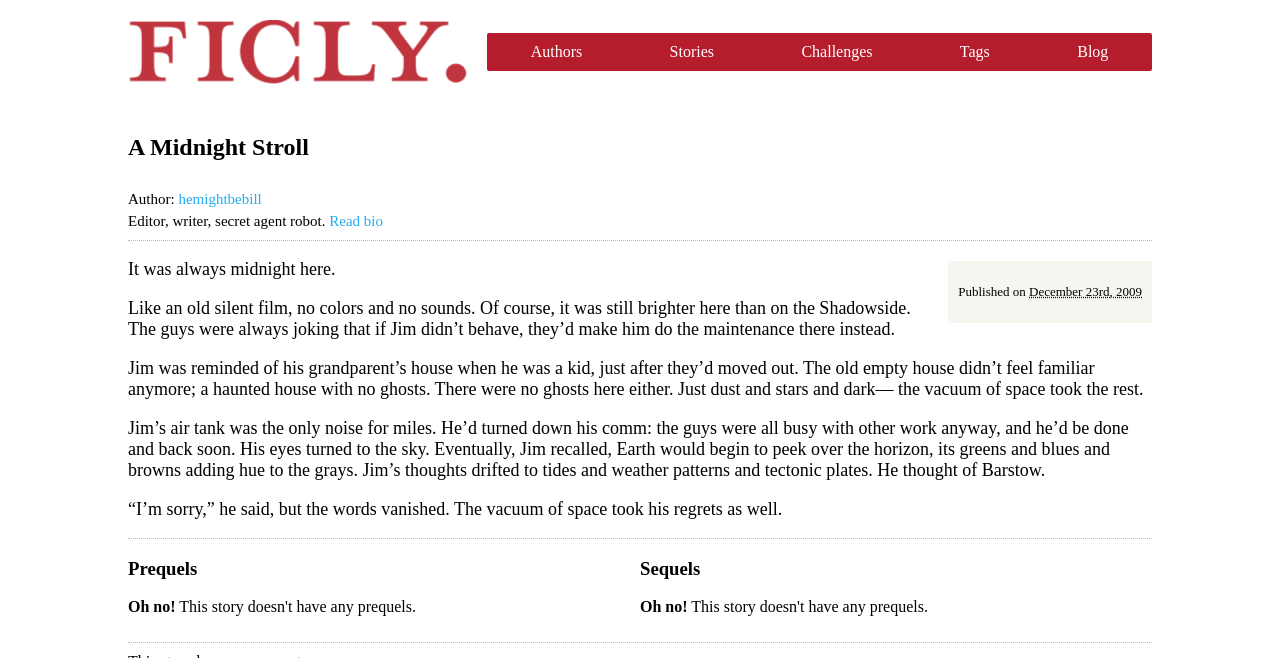Please mark the bounding box coordinates of the area that should be clicked to carry out the instruction: "View authors".

[0.38, 0.05, 0.489, 0.108]